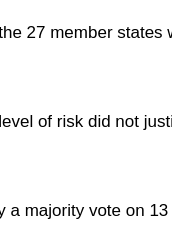Please answer the following question using a single word or phrase: 
How many EU member states will vote on glyphosate?

27